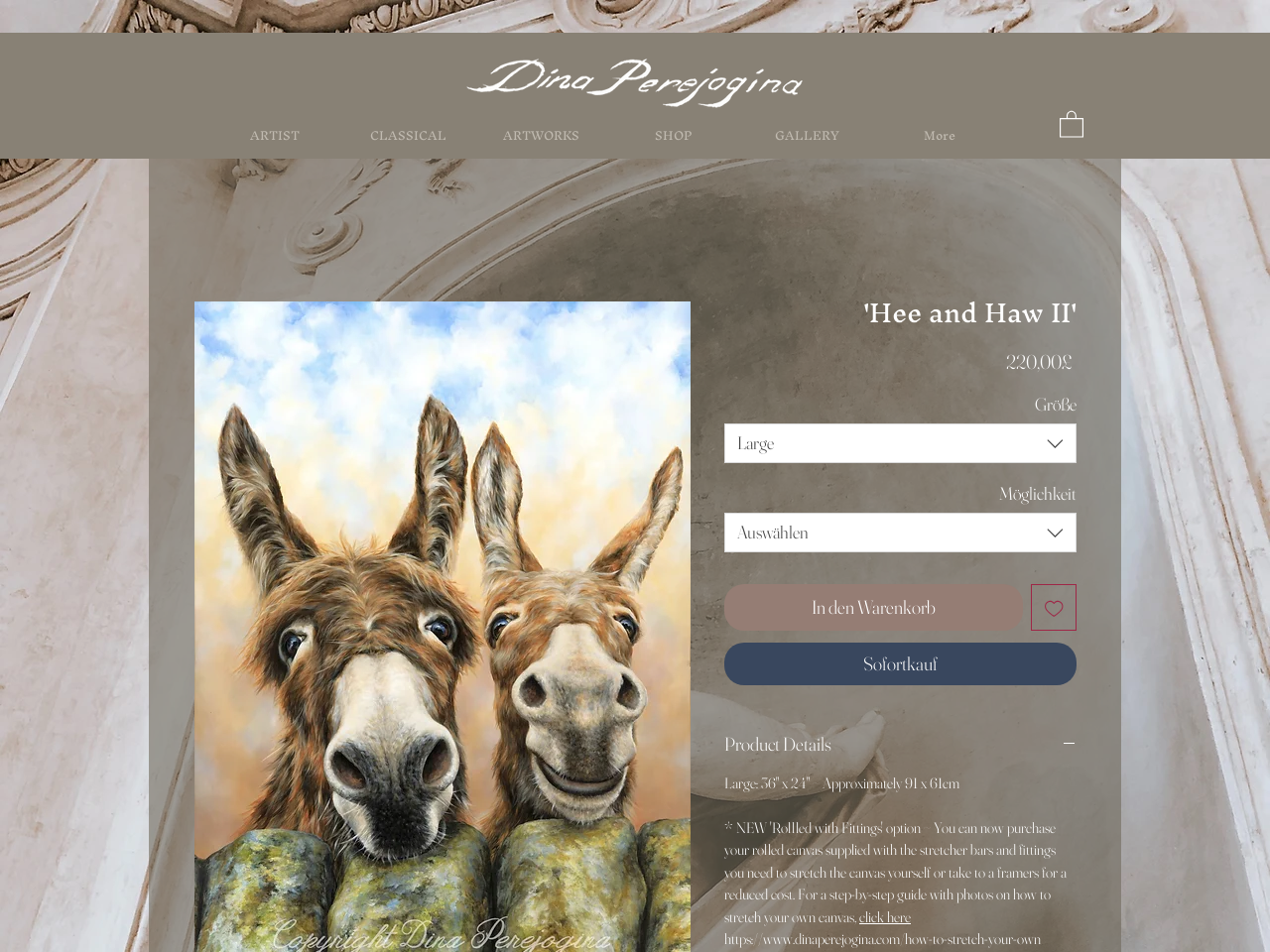Indicate the bounding box coordinates of the element that must be clicked to execute the instruction: "Click the 'In den Warenkorb' button". The coordinates should be given as four float numbers between 0 and 1, i.e., [left, top, right, bottom].

[0.57, 0.614, 0.805, 0.662]